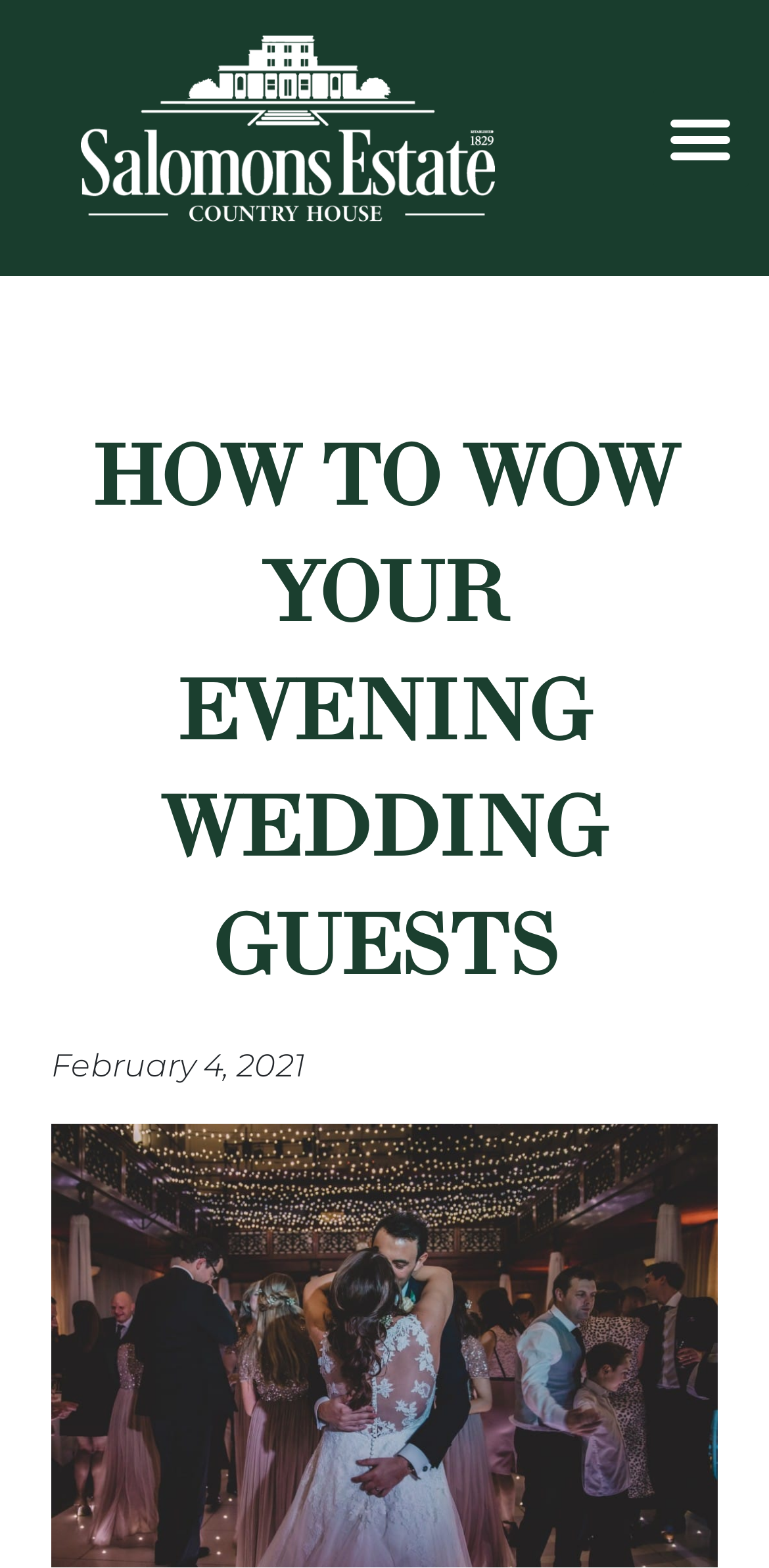Is the menu toggle button expanded?
Provide a well-explained and detailed answer to the question.

I found the menu toggle button by looking at the button element at the top right corner of the webpage, which has a property 'expanded' set to 'False', indicating that it is not expanded.